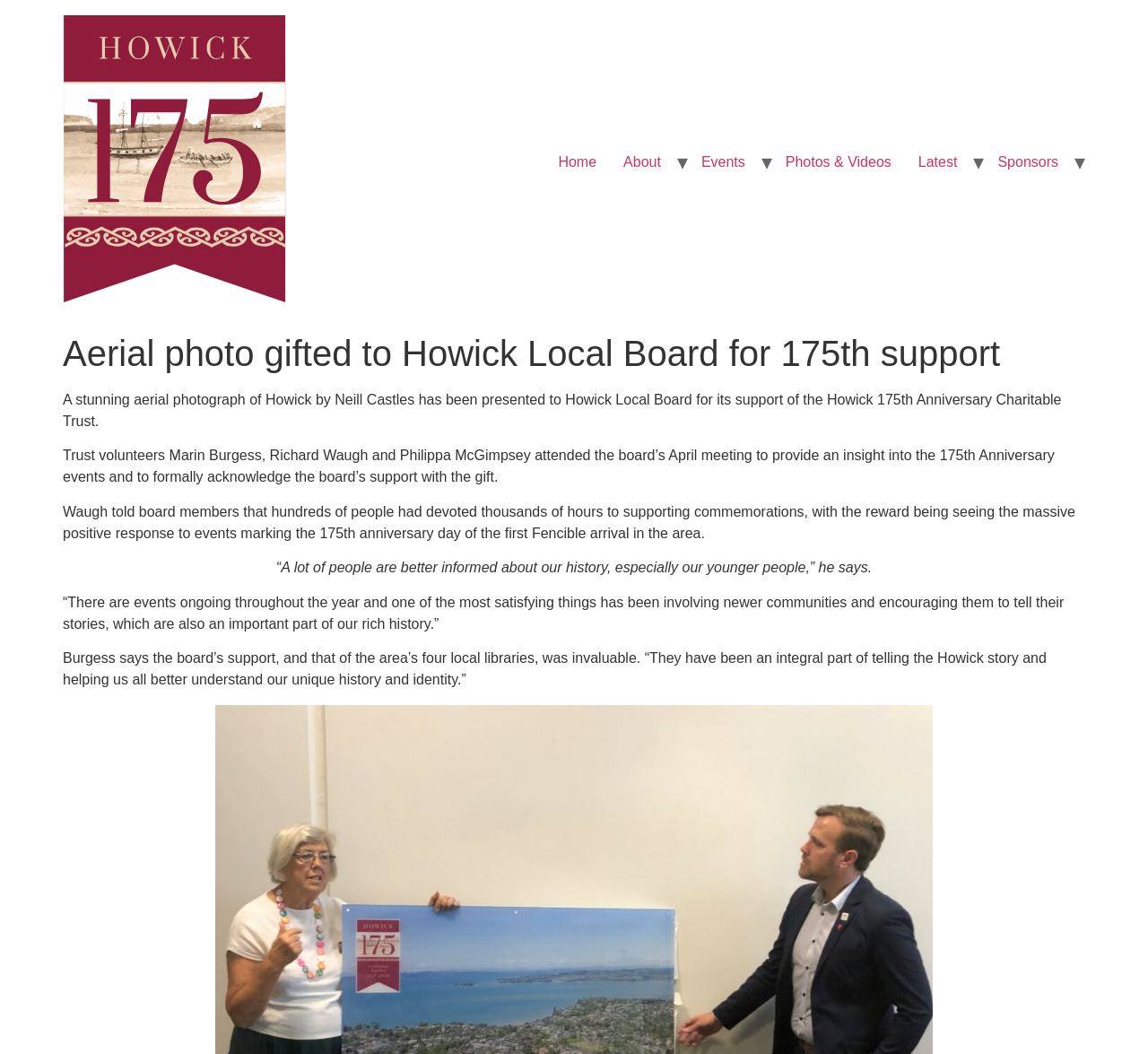Who presented the aerial photograph?
Please answer the question with as much detail and depth as you can.

The answer can be found in the StaticText element which states 'A stunning aerial photograph of Howick by Neill Castles has been presented to Howick Local Board for its support of the Howick 175th Anniversary Charitable Trust.'